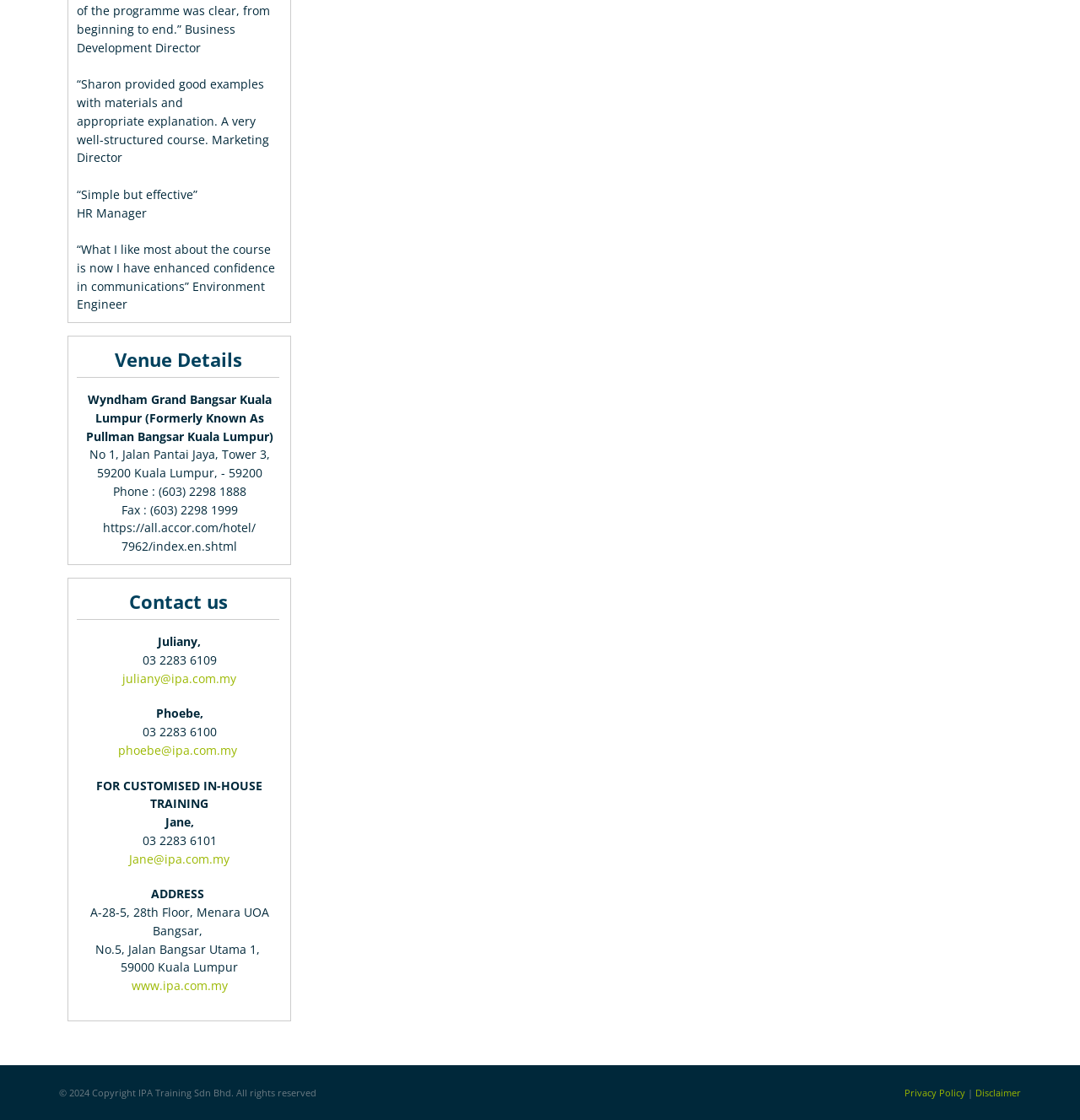Given the element description Jane@ipa.com.my, identify the bounding box coordinates for the UI element on the webpage screenshot. The format should be (top-left x, top-left y, bottom-right x, bottom-right y), with values between 0 and 1.

[0.12, 0.759, 0.212, 0.774]